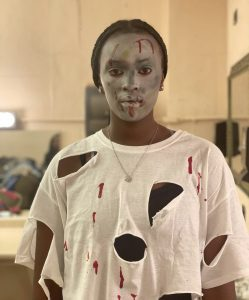Examine the screenshot and answer the question in as much detail as possible: What is Alana Hayes' major?

According to the caption, Alana Hayes is a 'film production major', in addition to being a talented makeup artist.